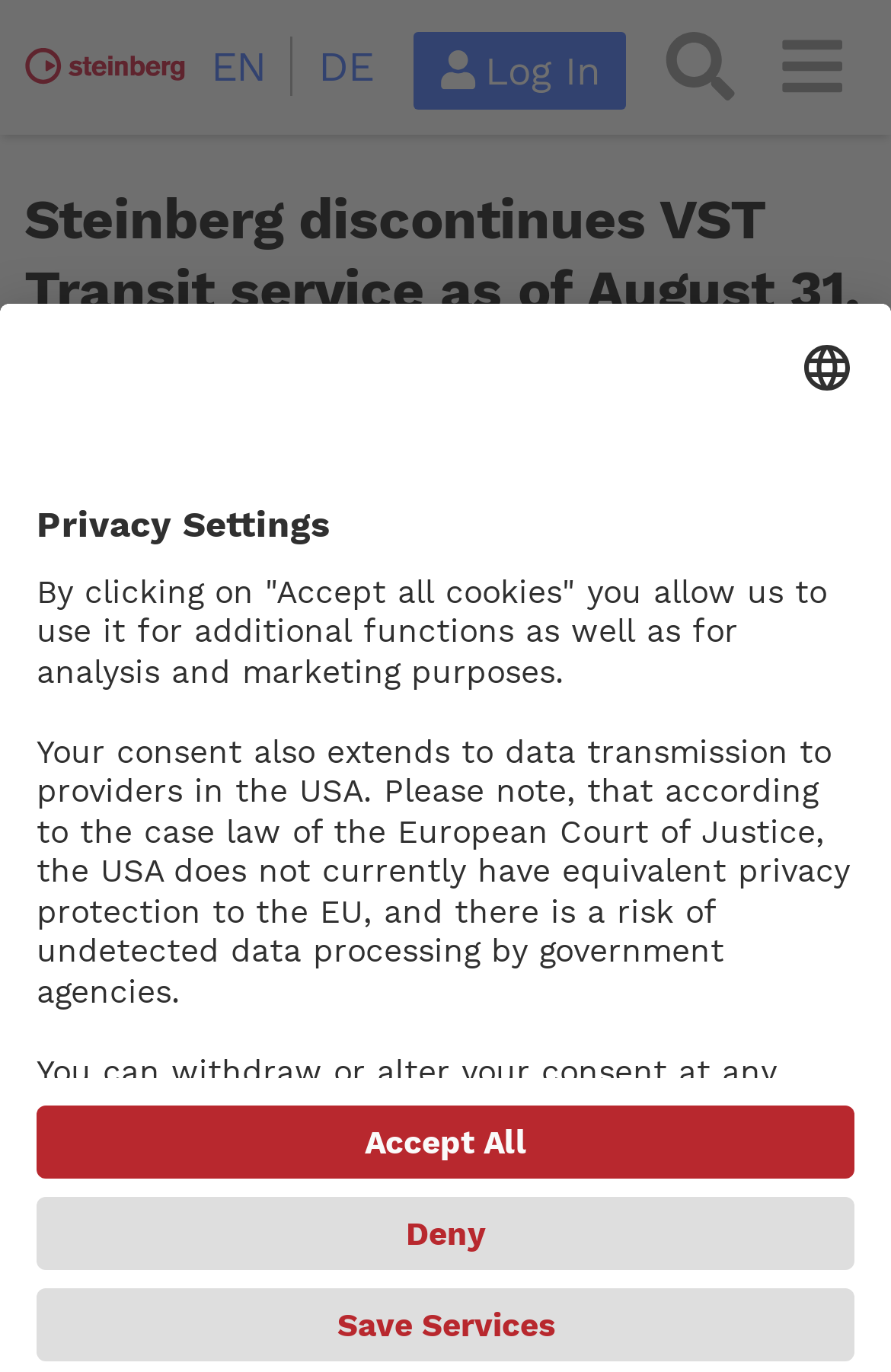Extract the heading text from the webpage.

Steinberg discontinues VST Transit service as of August 31, 2023